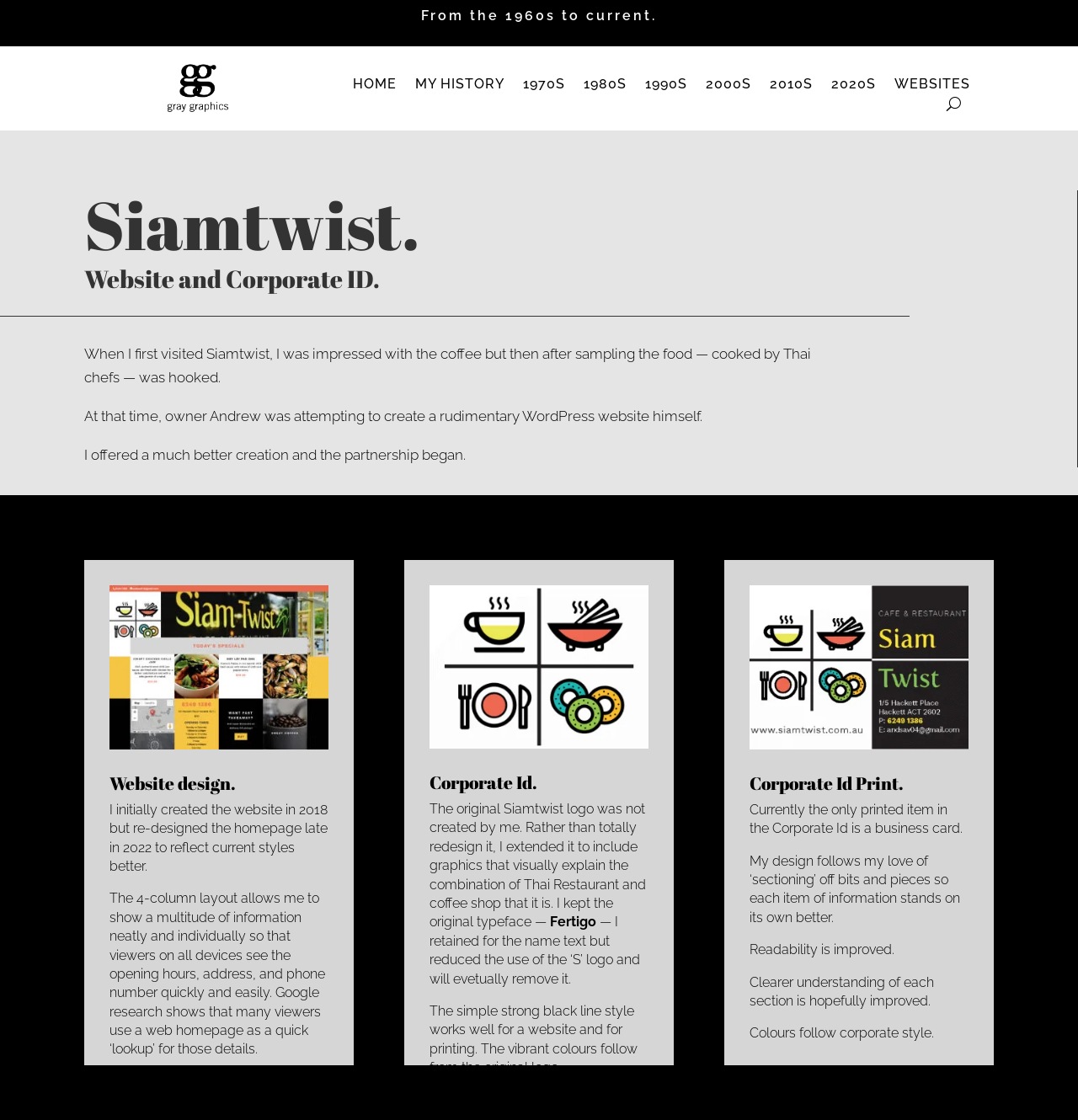Please answer the following question using a single word or phrase: 
What is the style of the logo?

Simple strong black line style